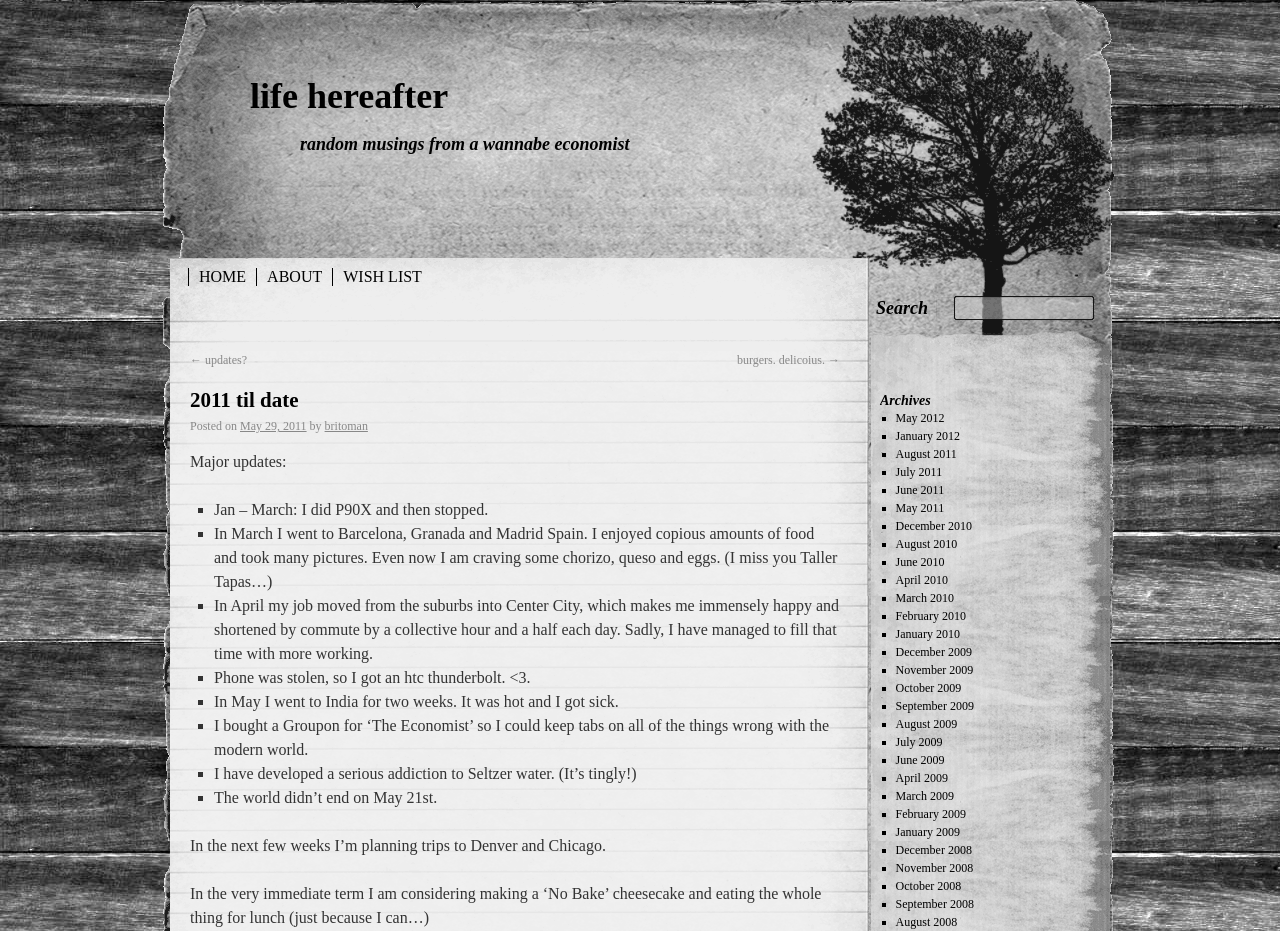What is the blogger planning to do in the next few weeks?
Answer the question in a detailed and comprehensive manner.

In the 'In the next few weeks I’m planning...' section, the blogger mentions that they are planning trips to Denver and Chicago.